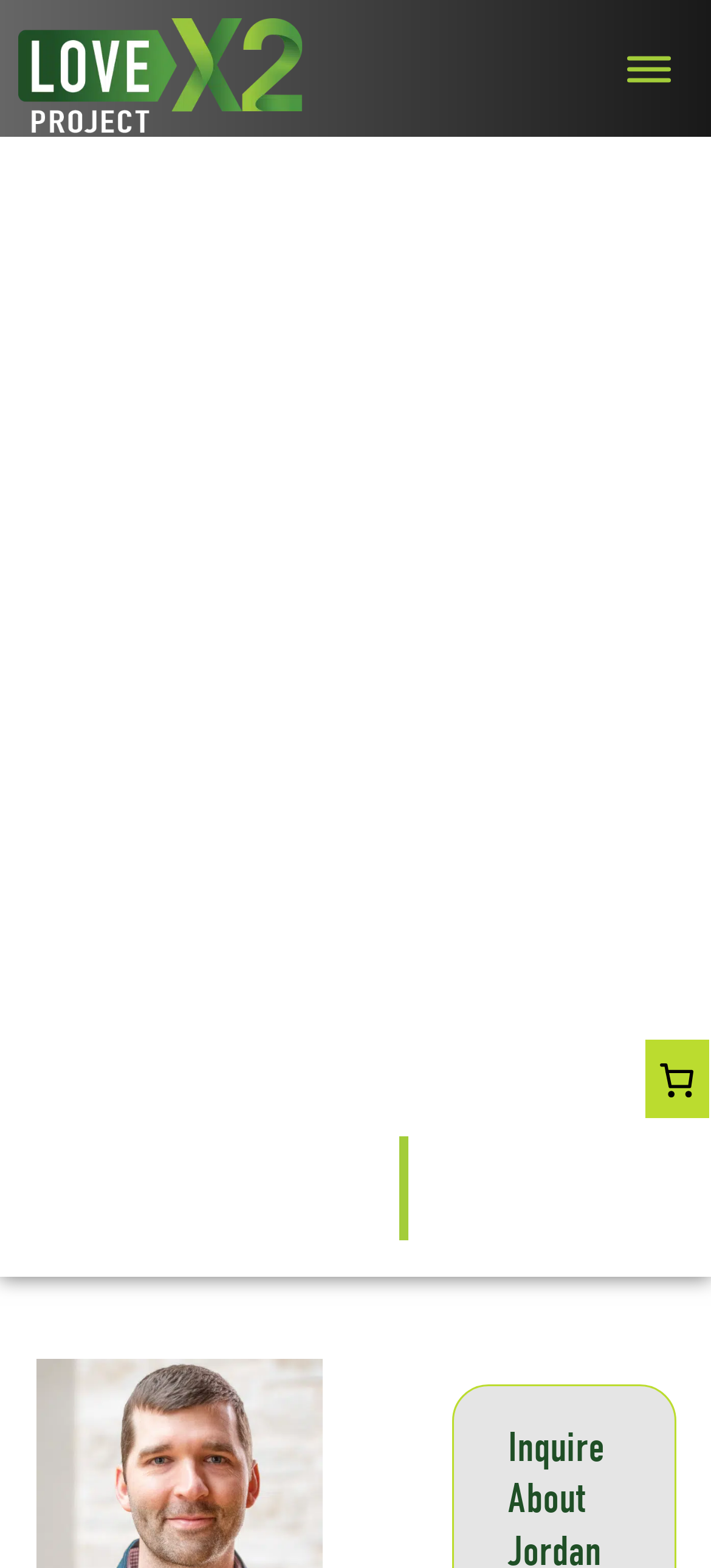Give a detailed account of the webpage, highlighting key information.

The webpage is about Jordan Wootten's LoveX2 Project. At the top left corner, there is a figure containing a link with the LoveX2 Project logo, which is an image. To the right of the logo, there is a button to toggle the menu. 

Below the logo, the webpage is dominated by a large background image that spans the entire width. 

In the lower half of the page, there is a prominent heading that reads "Request A LoveX2 Guest Speaker". Below this heading, there is a button with an image inside it. 

On the left side of the page, near the bottom, there is a button for the Accessibility Helper sidebar, which has an image labeled "Accessibility" and can be accessed using the shortcut key Alt+z.